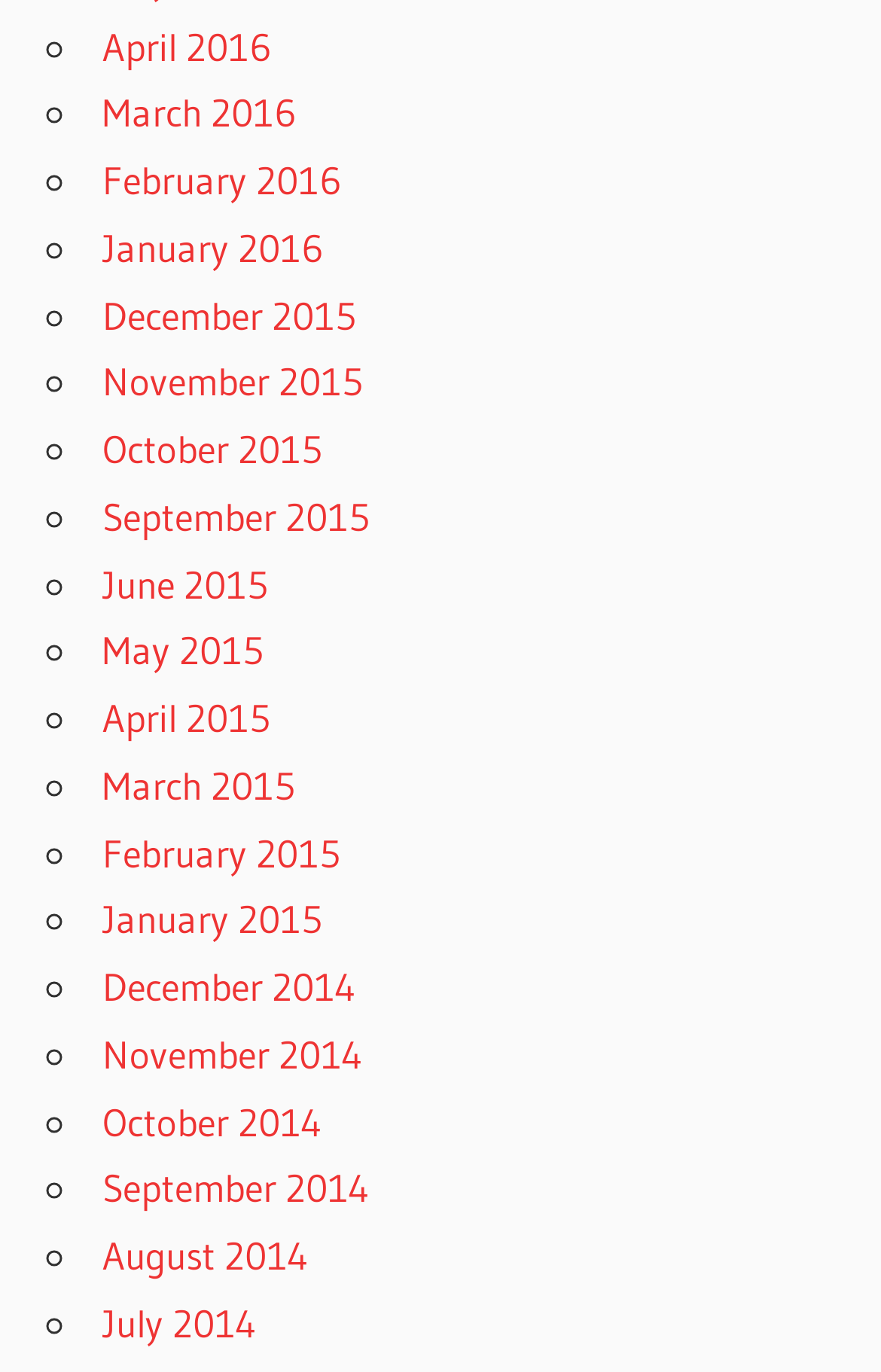Determine the bounding box coordinates of the element that should be clicked to execute the following command: "View January 2016".

[0.116, 0.163, 0.367, 0.198]